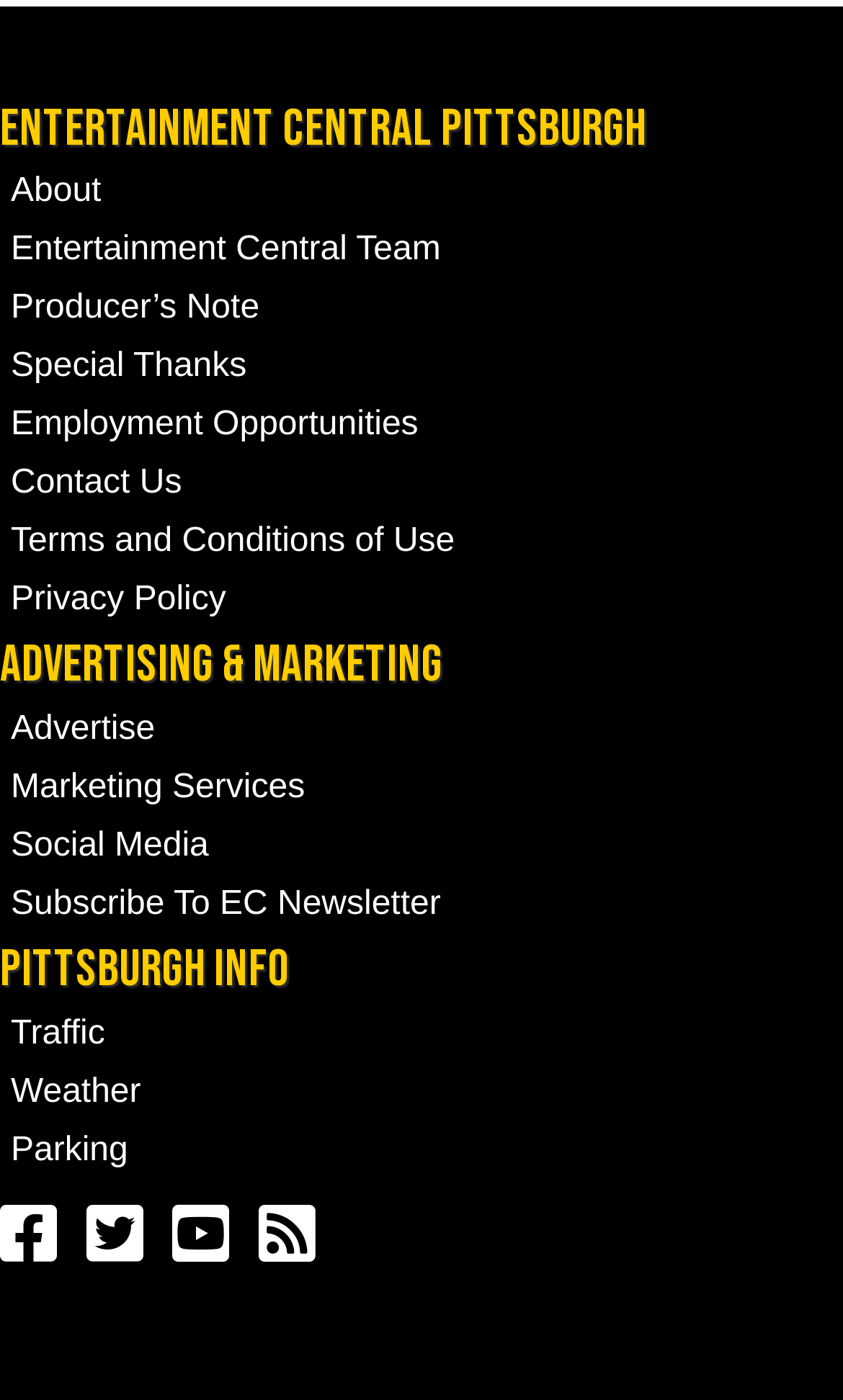Identify the bounding box coordinates for the region of the element that should be clicked to carry out the instruction: "view employment opportunities". The bounding box coordinates should be four float numbers between 0 and 1, i.e., [left, top, right, bottom].

[0.0, 0.285, 1.0, 0.325]